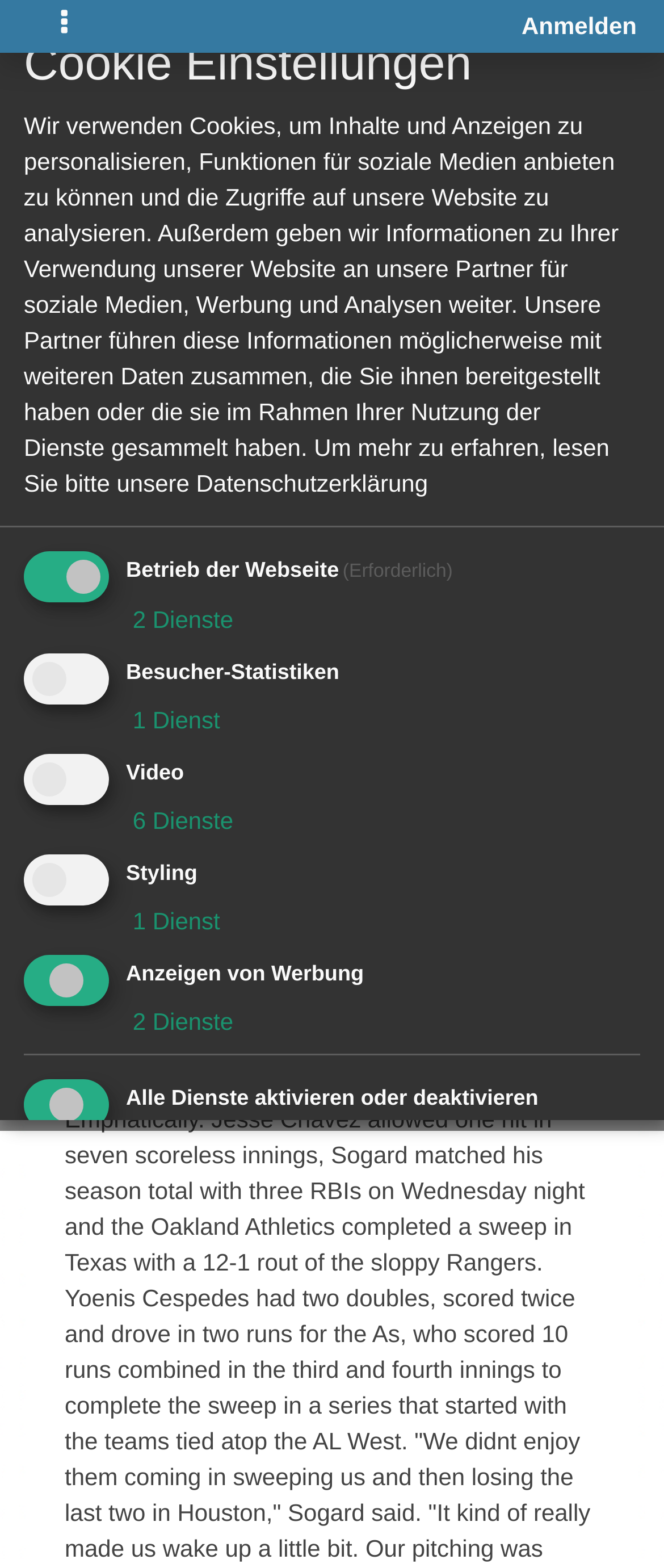What is the date of the post?
Can you provide a detailed and comprehensive answer to the question?

The webpage shows the date '30.01.2019 06:25' which indicates the date of the post.